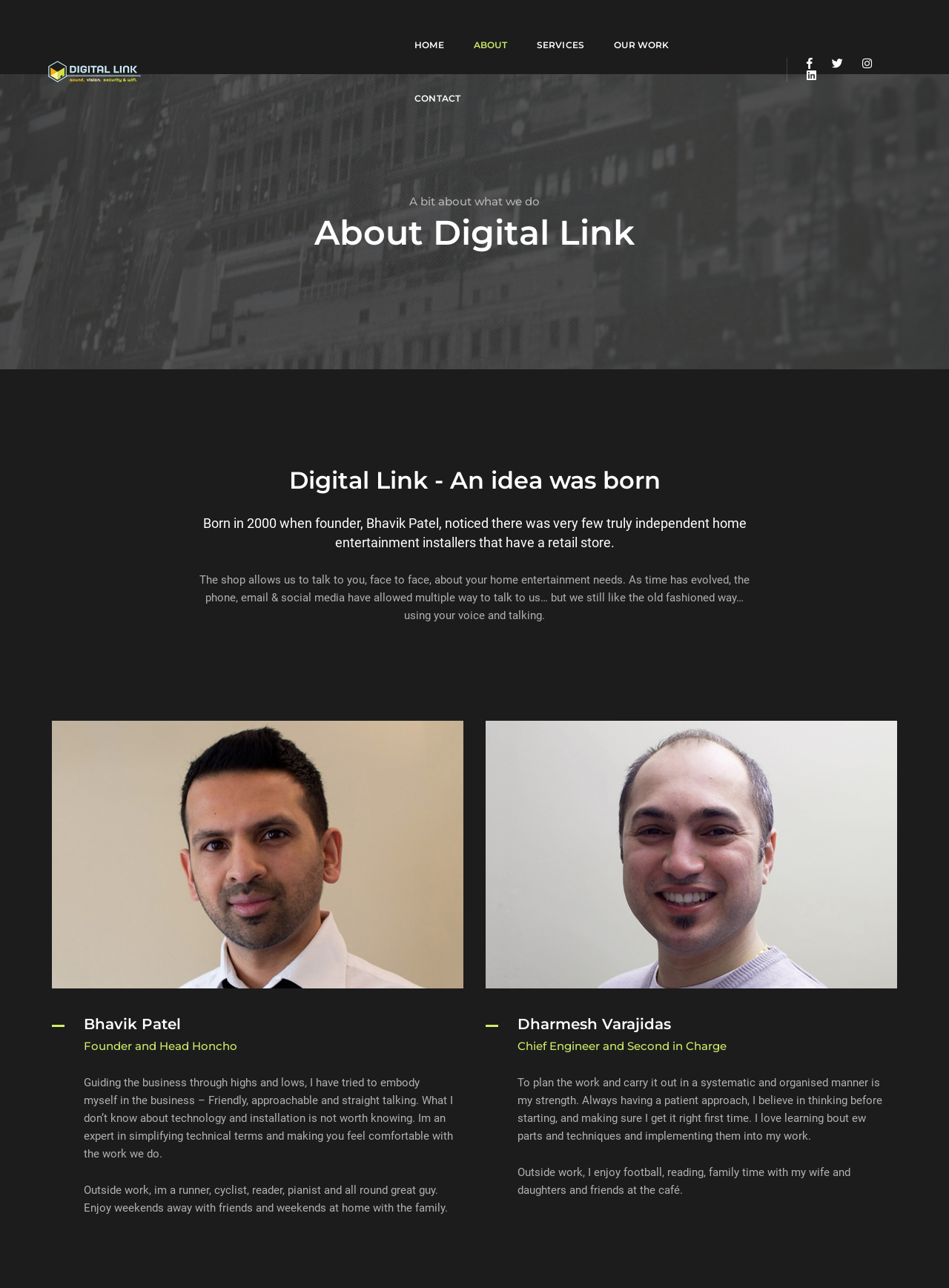Provide a one-word or short-phrase answer to the question:
What is the purpose of the retail store?

To talk to customers face to face